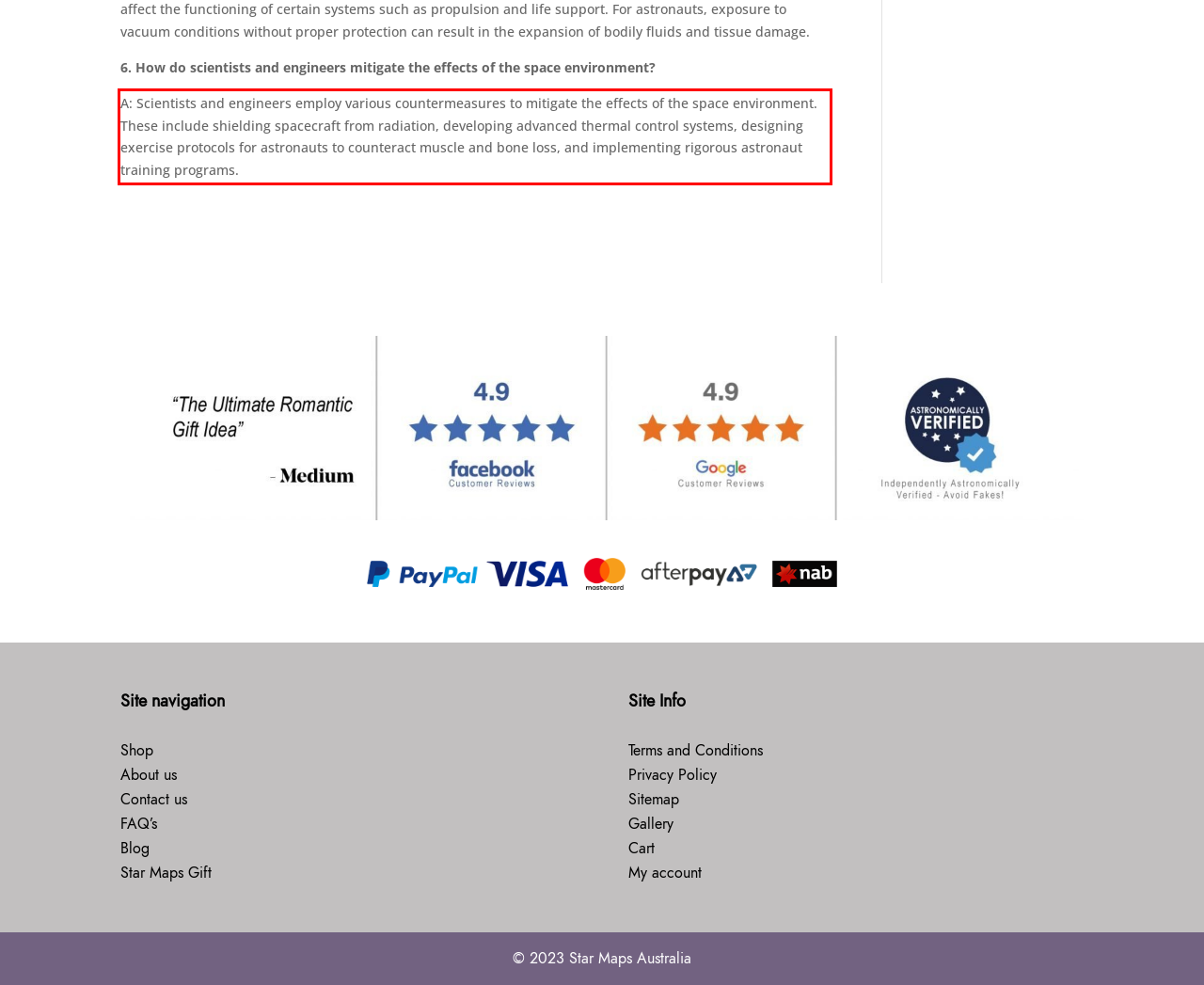Please extract the text content from the UI element enclosed by the red rectangle in the screenshot.

A: Scientists and engineers employ various countermeasures to mitigate the effects of the space environment. These include shielding spacecraft from radiation, developing advanced thermal control systems, designing exercise protocols for astronauts to counteract muscle and bone loss, and implementing rigorous astronaut training programs.